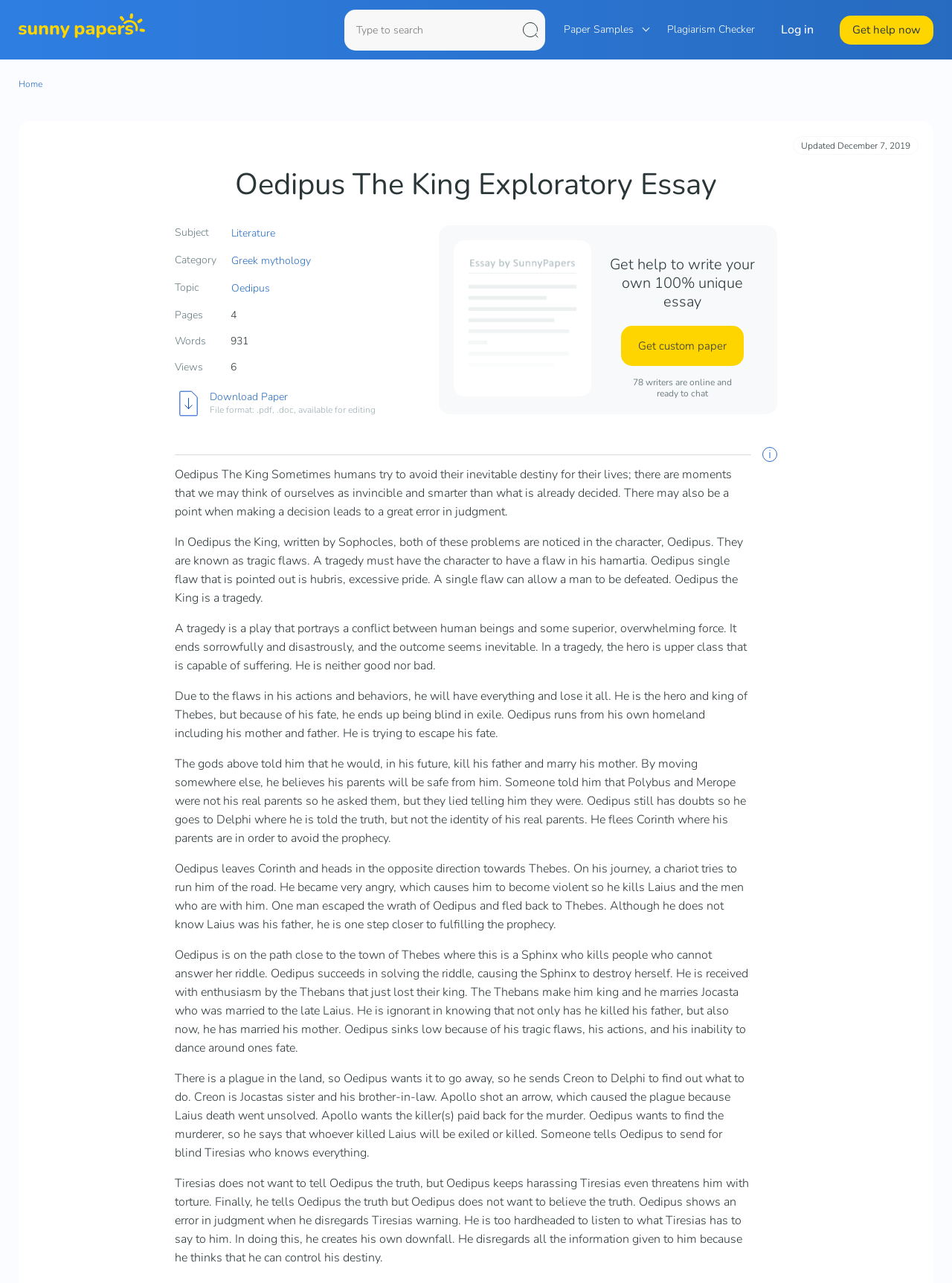Calculate the bounding box coordinates for the UI element based on the following description: "0 Carrito $0". Ensure the coordinates are four float numbers between 0 and 1, i.e., [left, top, right, bottom].

None